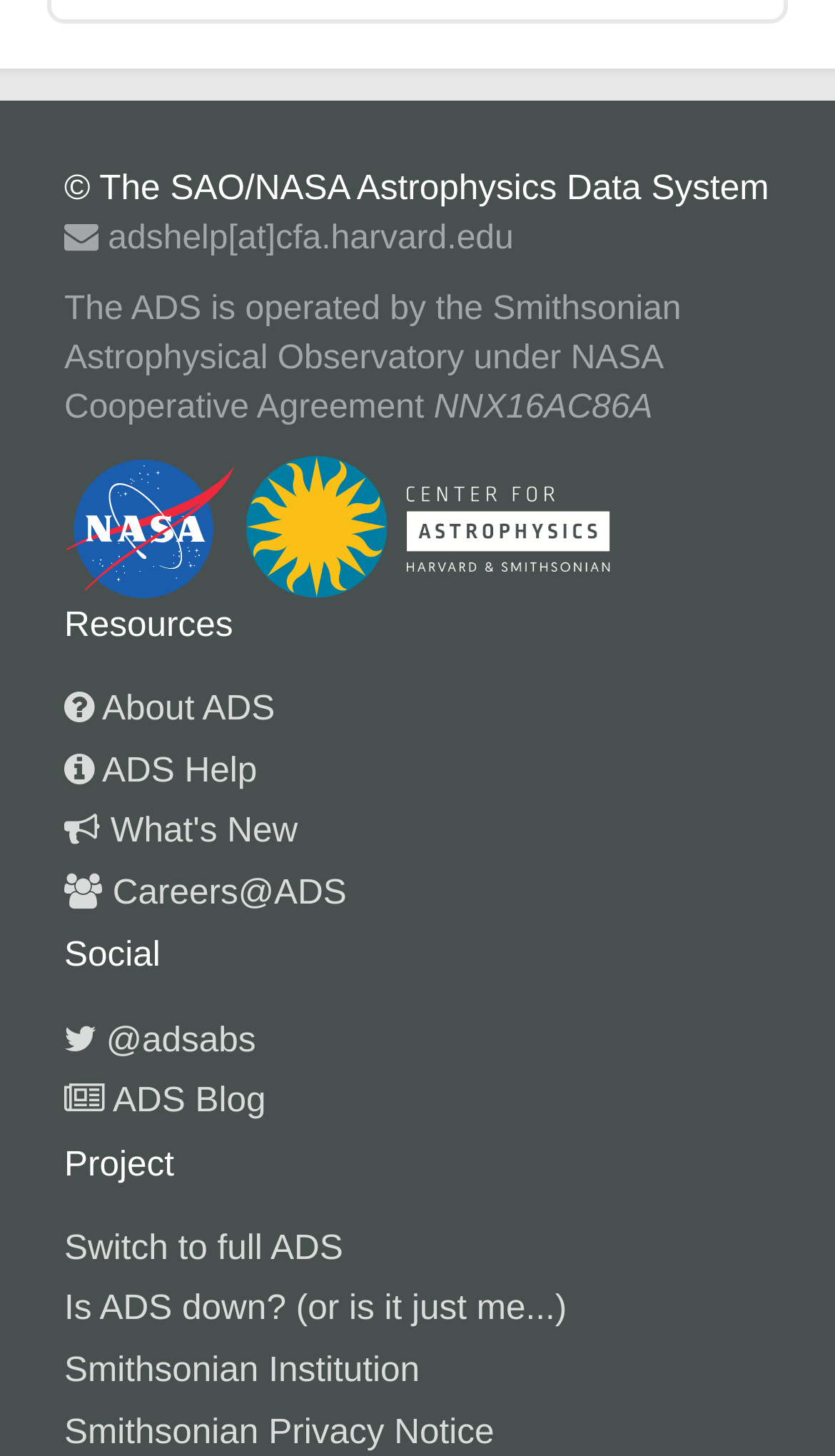Identify the bounding box for the described UI element. Provide the coordinates in (top-left x, top-left y, bottom-right x, bottom-right y) format with values ranging from 0 to 1: aria-label="eHotelier_full_colour"

None